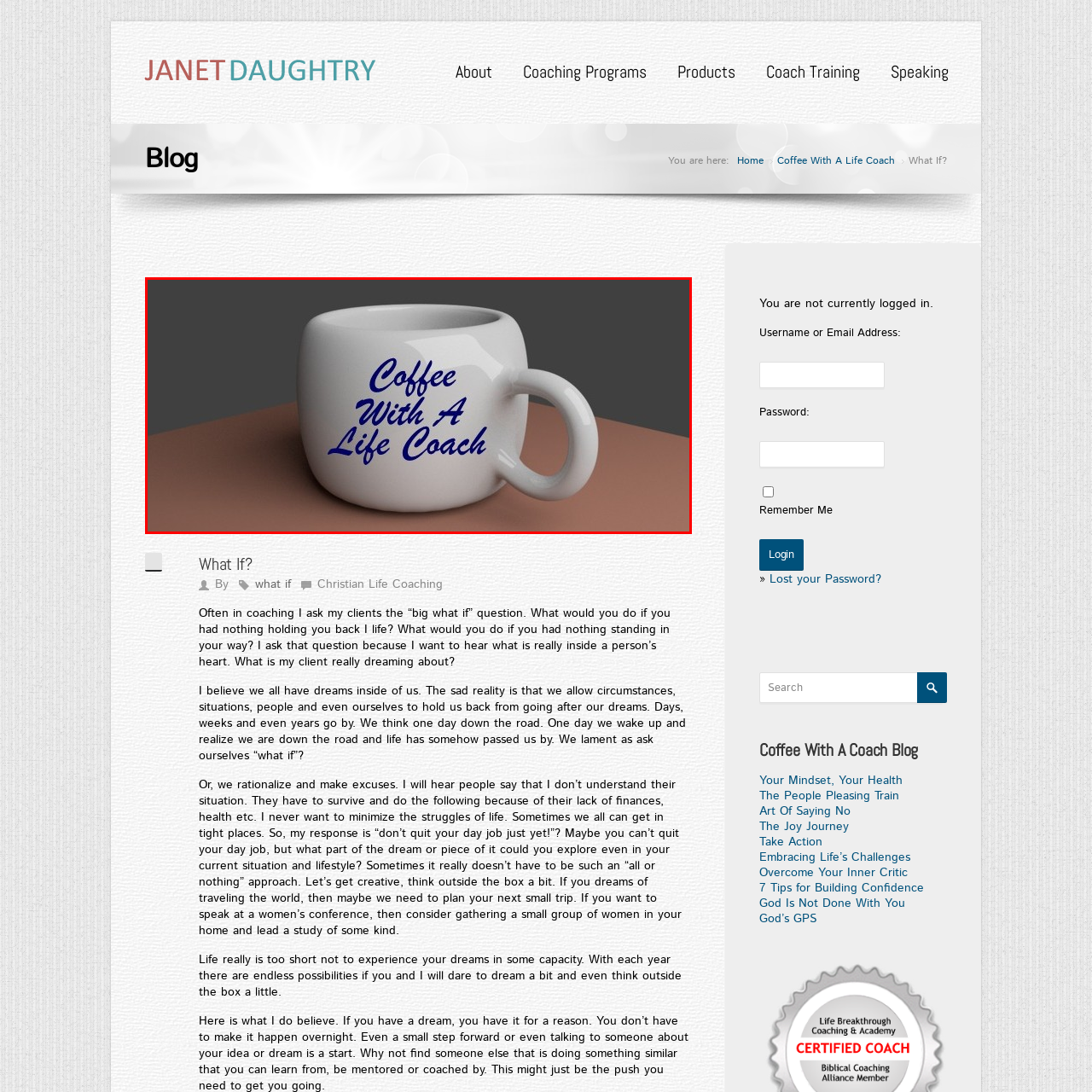Offer a comprehensive narrative for the image inside the red bounding box.

The image features a stylish white coffee mug prominently displaying the phrase "Coffee With A Life Coach" in elegant blue lettering. This inviting design suggests a warm and friendly atmosphere, perfect for engaging conversations centered around personal growth and coaching. The mug's smooth surface reflects subtle light, while the rounded handle adds a touch of comfort, embodying the welcoming spirit of life coaching. Set against a soft brown surface with a neutral background, the mug serves as a visual metaphor for the supportive, reflective nature of coaching sessions—inviting individuals to sip their favorite beverage while contemplating life’s possibilities.